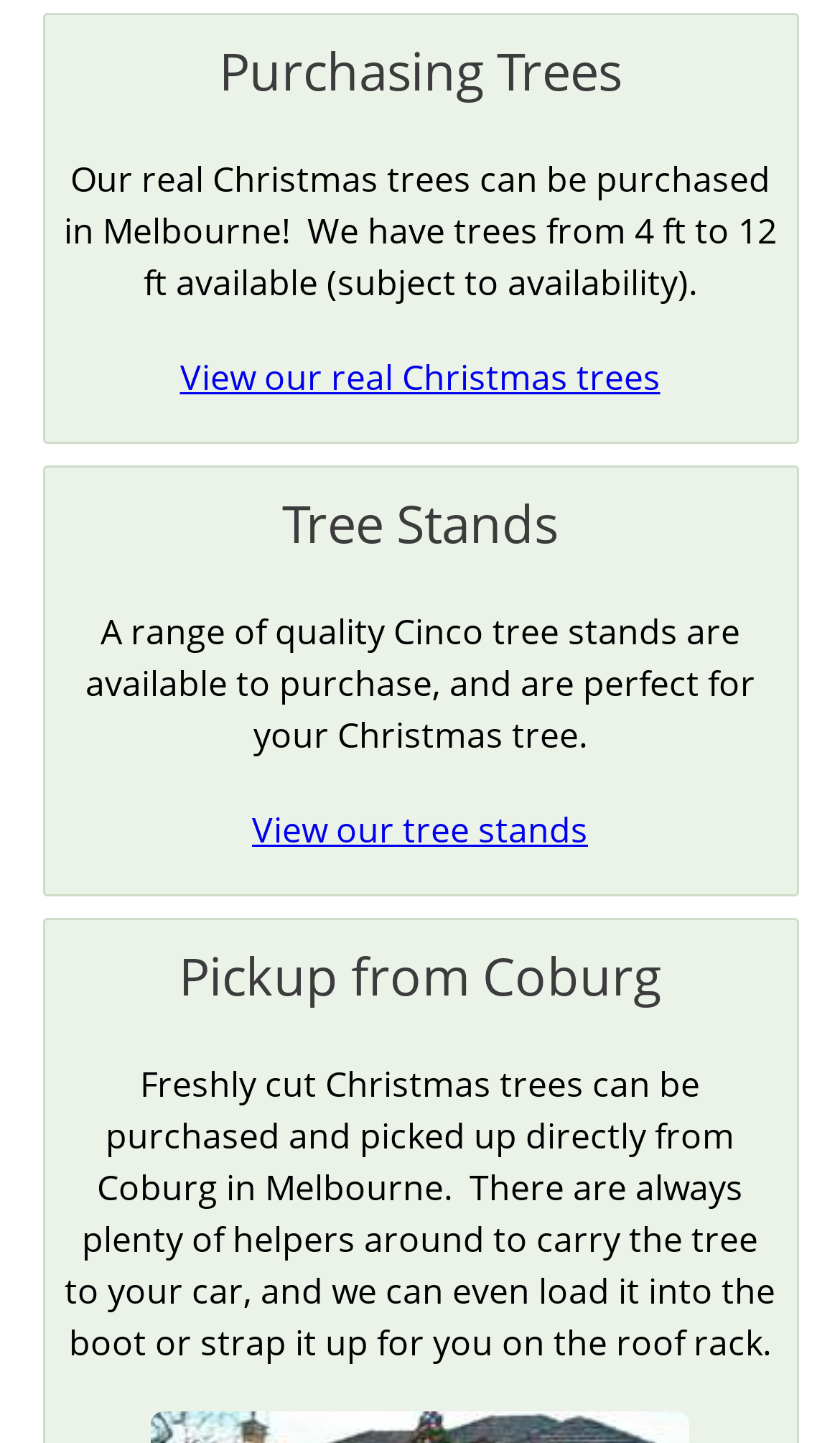Where can I pick up a freshly cut Christmas tree?
Please give a well-detailed answer to the question.

The heading 'Pickup from Coburg' and the StaticText element 'Freshly cut Christmas trees can be purchased and picked up directly from Coburg in Melbourne.' indicate that Coburg is a location where freshly cut Christmas trees can be picked up.